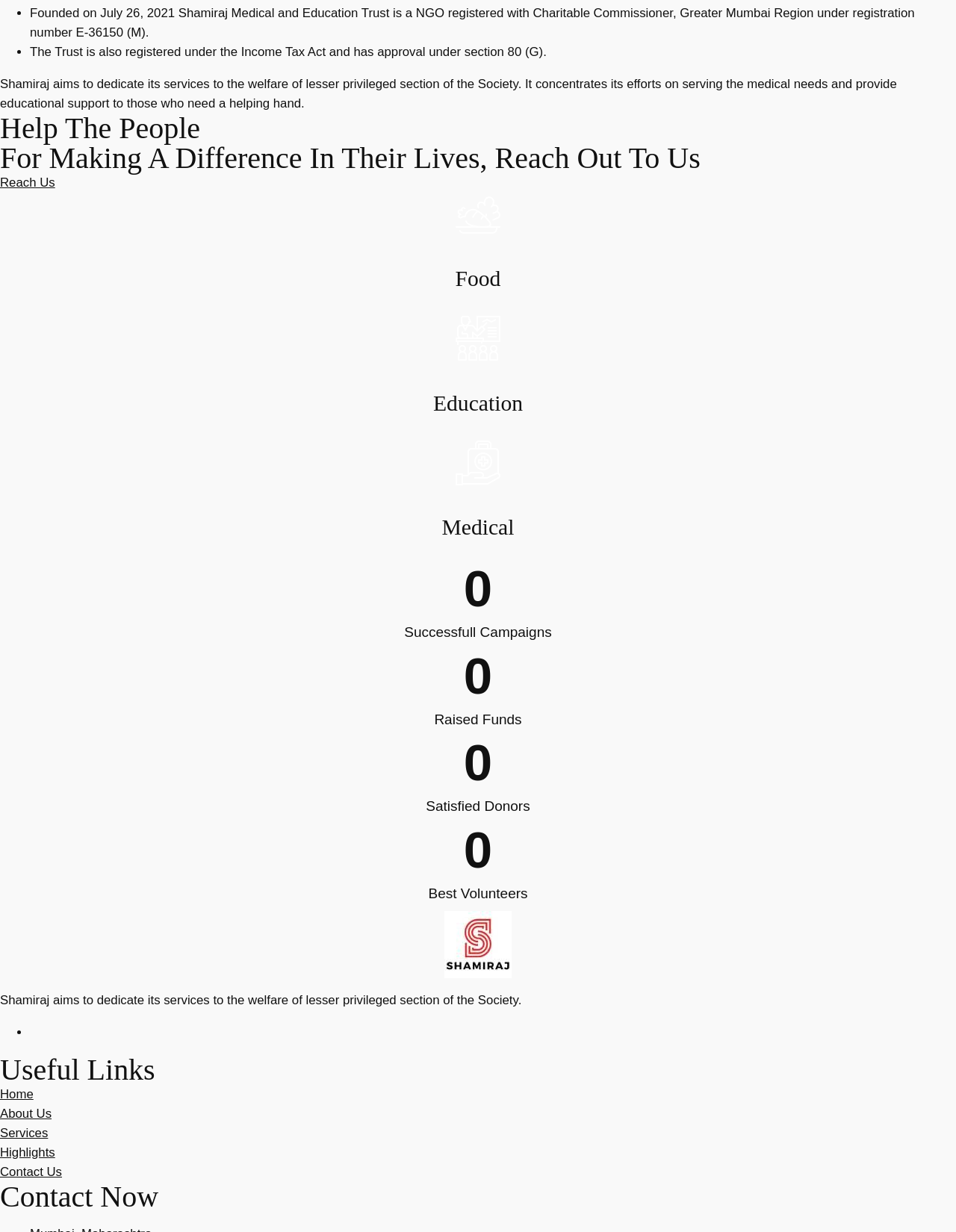Locate the bounding box of the user interface element based on this description: "Services".

[0.0, 0.912, 1.0, 0.928]